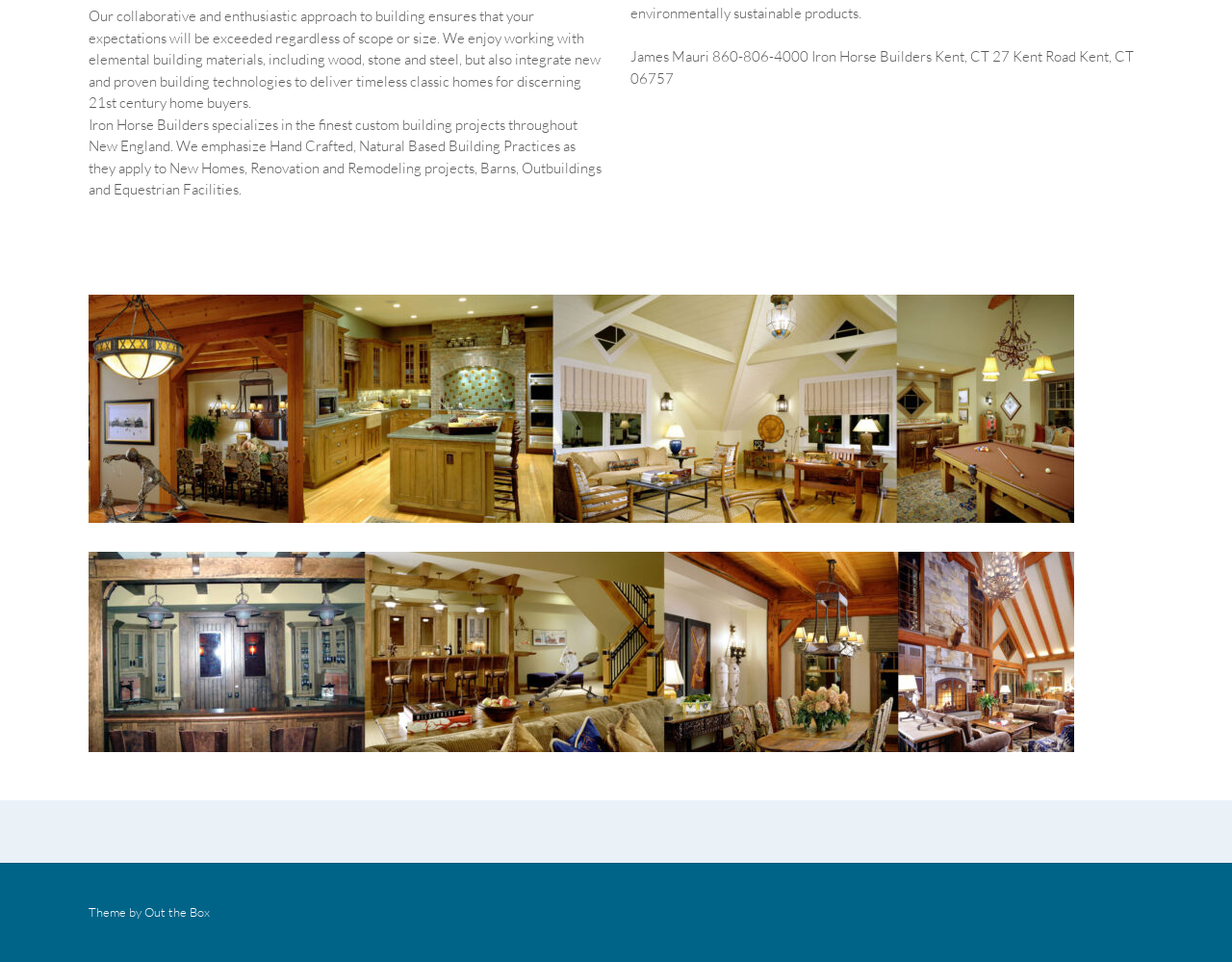Extract the bounding box coordinates for the described element: "Out the Box". The coordinates should be represented as four float numbers between 0 and 1: [left, top, right, bottom].

[0.117, 0.94, 0.17, 0.956]